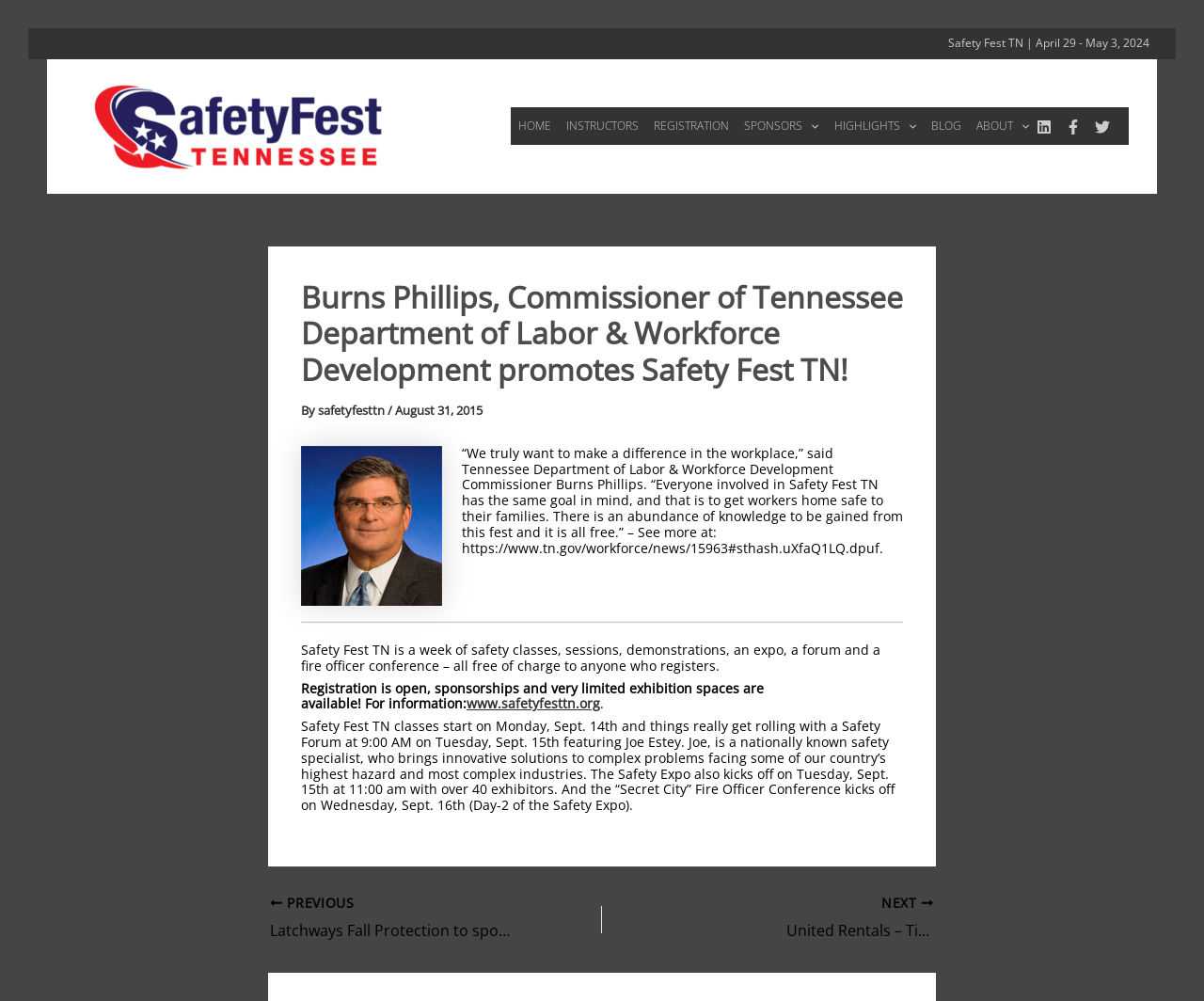How many exhibitors are expected at the Safety Expo?
Please respond to the question thoroughly and include all relevant details.

The webpage mentions that the Safety Expo kicks off on Tuesday, Sept. 15th with over 40 exhibitors. This information is obtained from the section describing the event schedule and the Safety Expo.